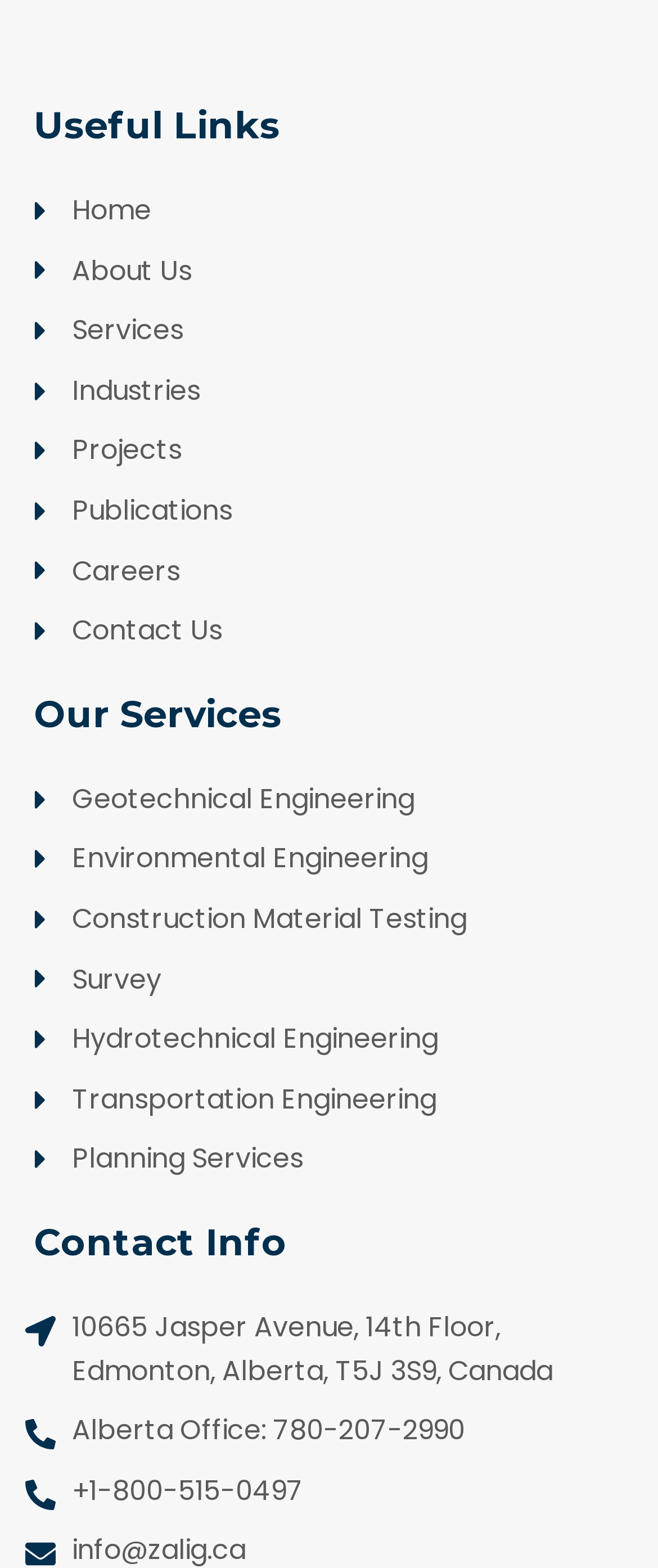Please specify the bounding box coordinates in the format (top-left x, top-left y, bottom-right x, bottom-right y), with all values as floating point numbers between 0 and 1. Identify the bounding box of the UI element described by: Construction Material Testing

[0.039, 0.572, 0.962, 0.6]